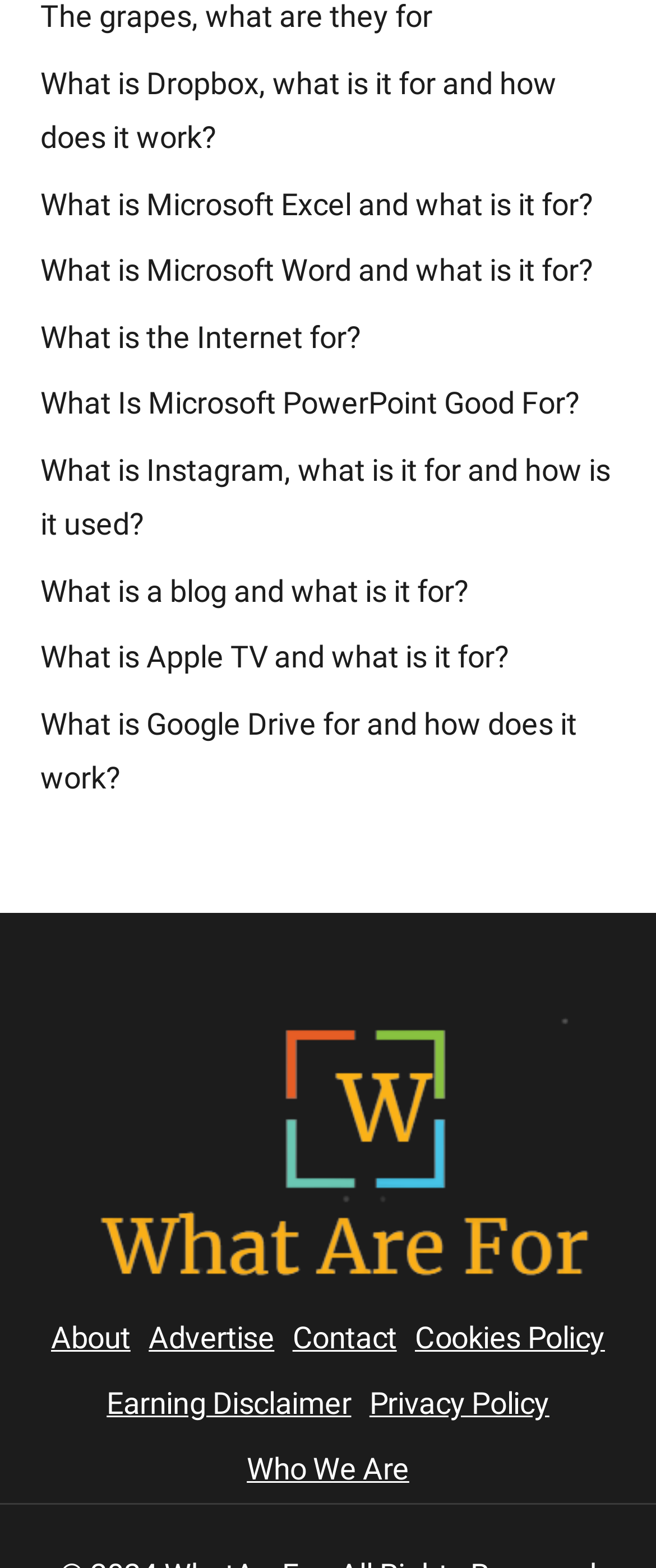Using the element description: "name="submit" value="Post Comment"", determine the bounding box coordinates. The coordinates should be in the format [left, top, right, bottom], with values between 0 and 1.

[0.062, 0.4, 0.605, 0.477]